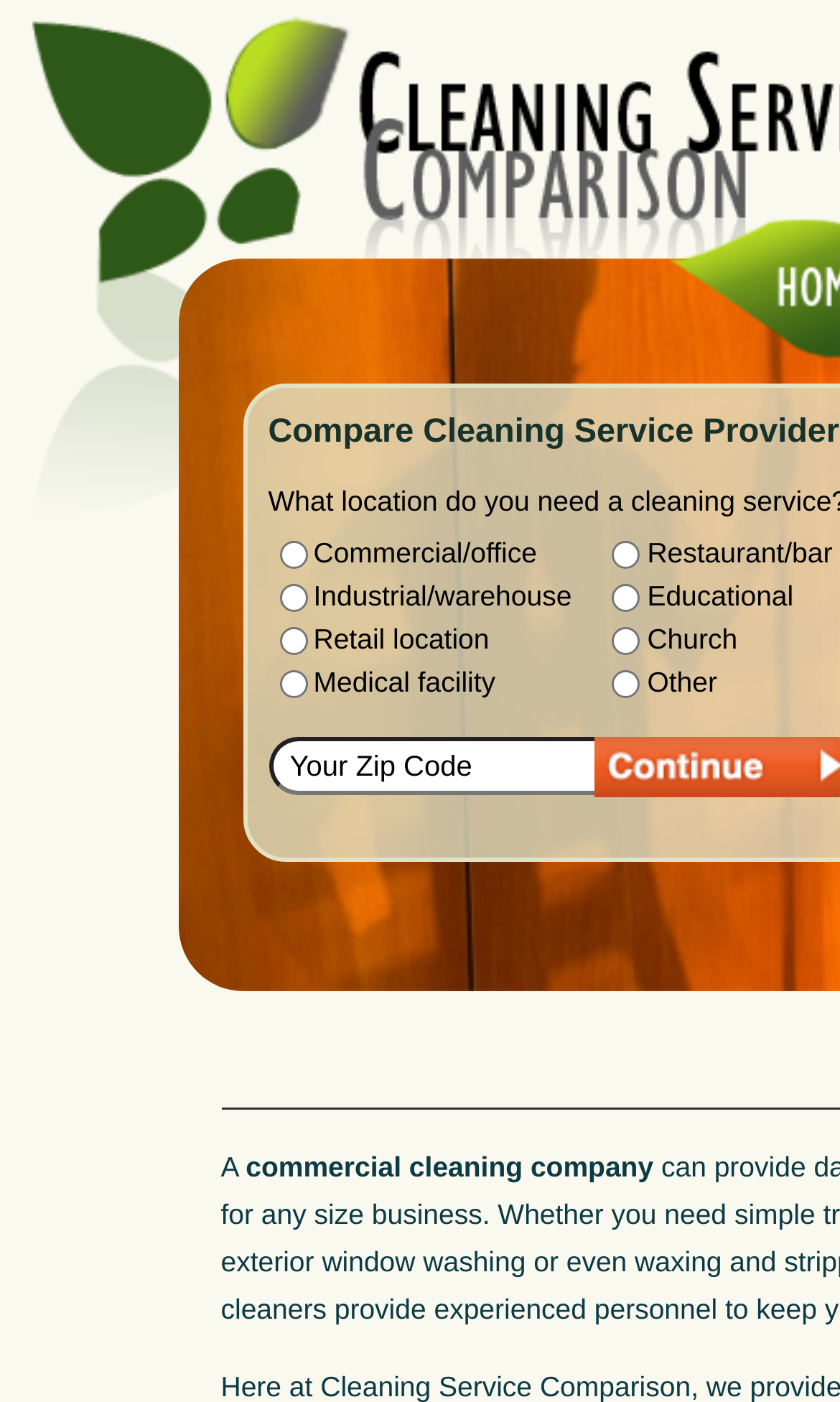How many options are available for selecting the type of location?
Could you please answer the question thoroughly and with as much detail as possible?

There are 9 radio buttons, each corresponding to a different type of location, including commercial/office, industrial/warehouse, retail location, medical facility, restaurant/bar, educational, church, and others.